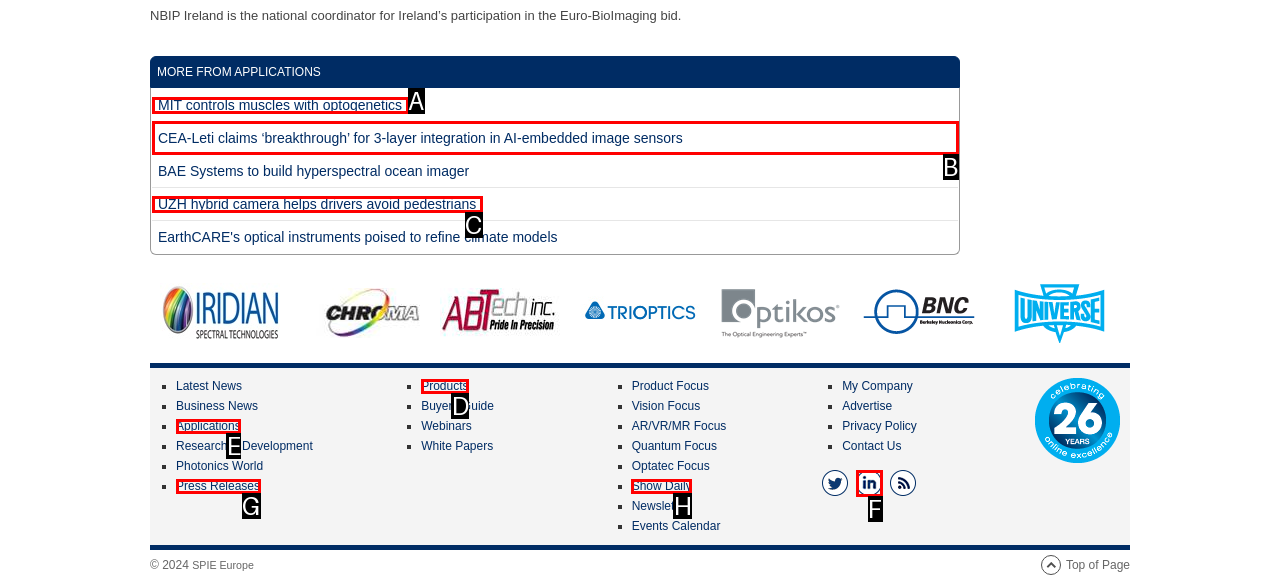Find the option that fits the given description: MIT controls muscles with optogenetics
Answer with the letter representing the correct choice directly.

A